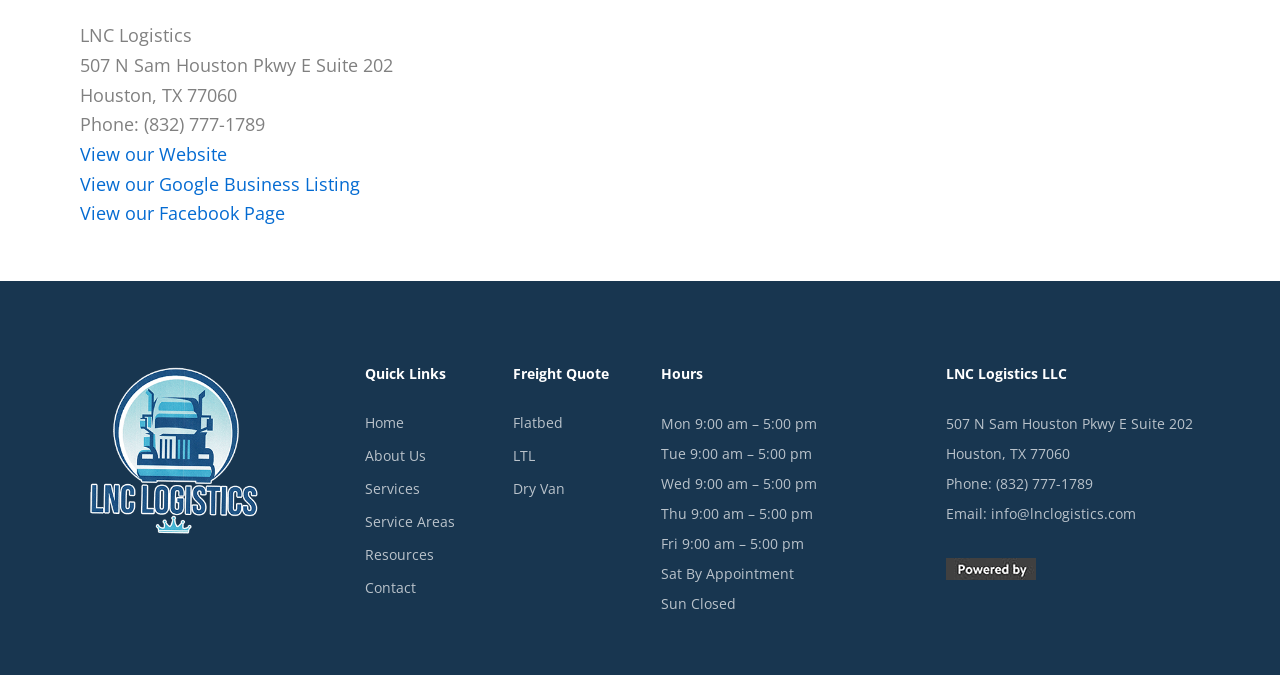Please provide a brief answer to the following inquiry using a single word or phrase:
What is the phone number of LNC Logistics LLC?

(832) 777-1789